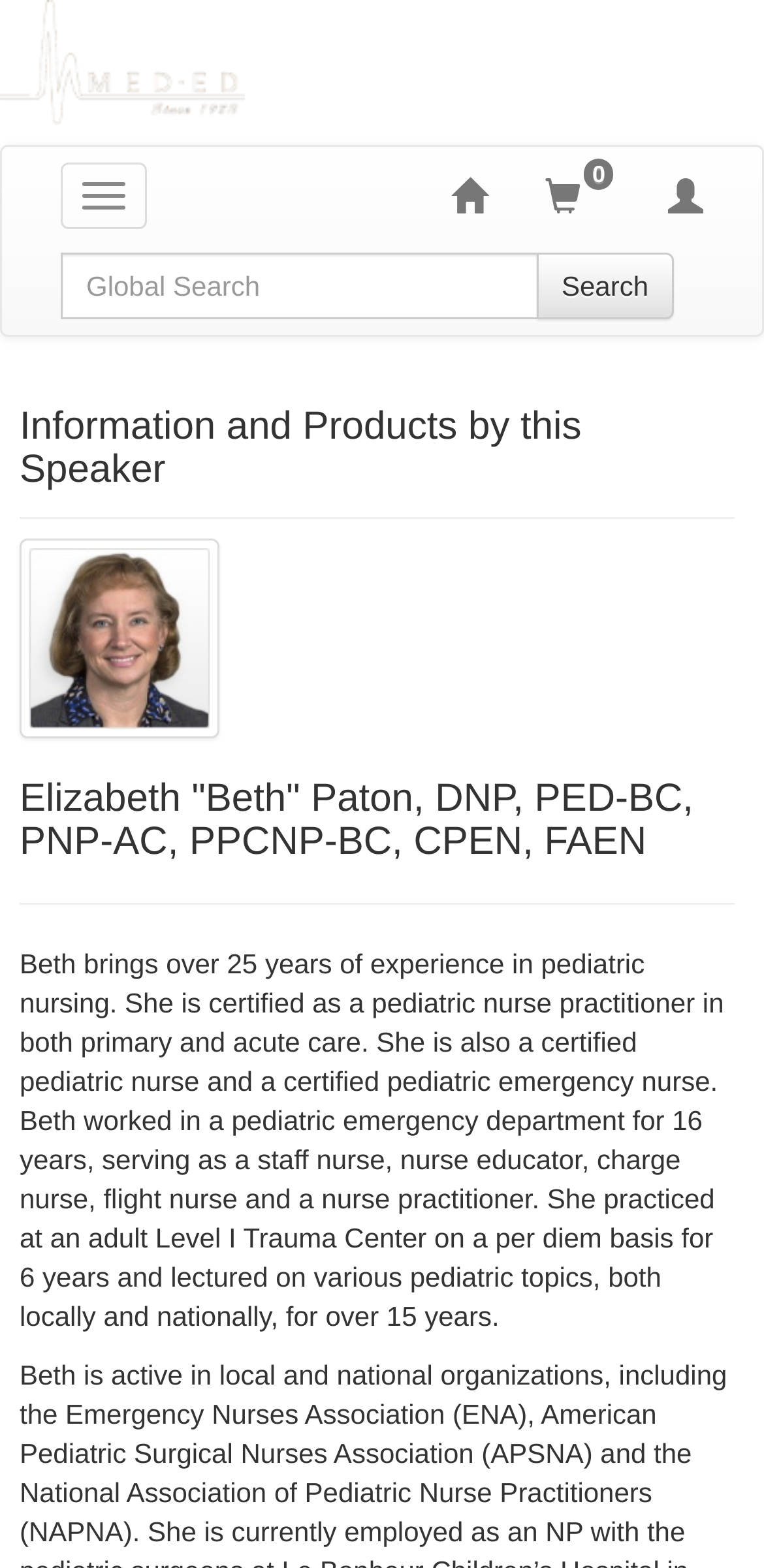Please give a short response to the question using one word or a phrase:
What is the purpose of the search bar?

To search the website